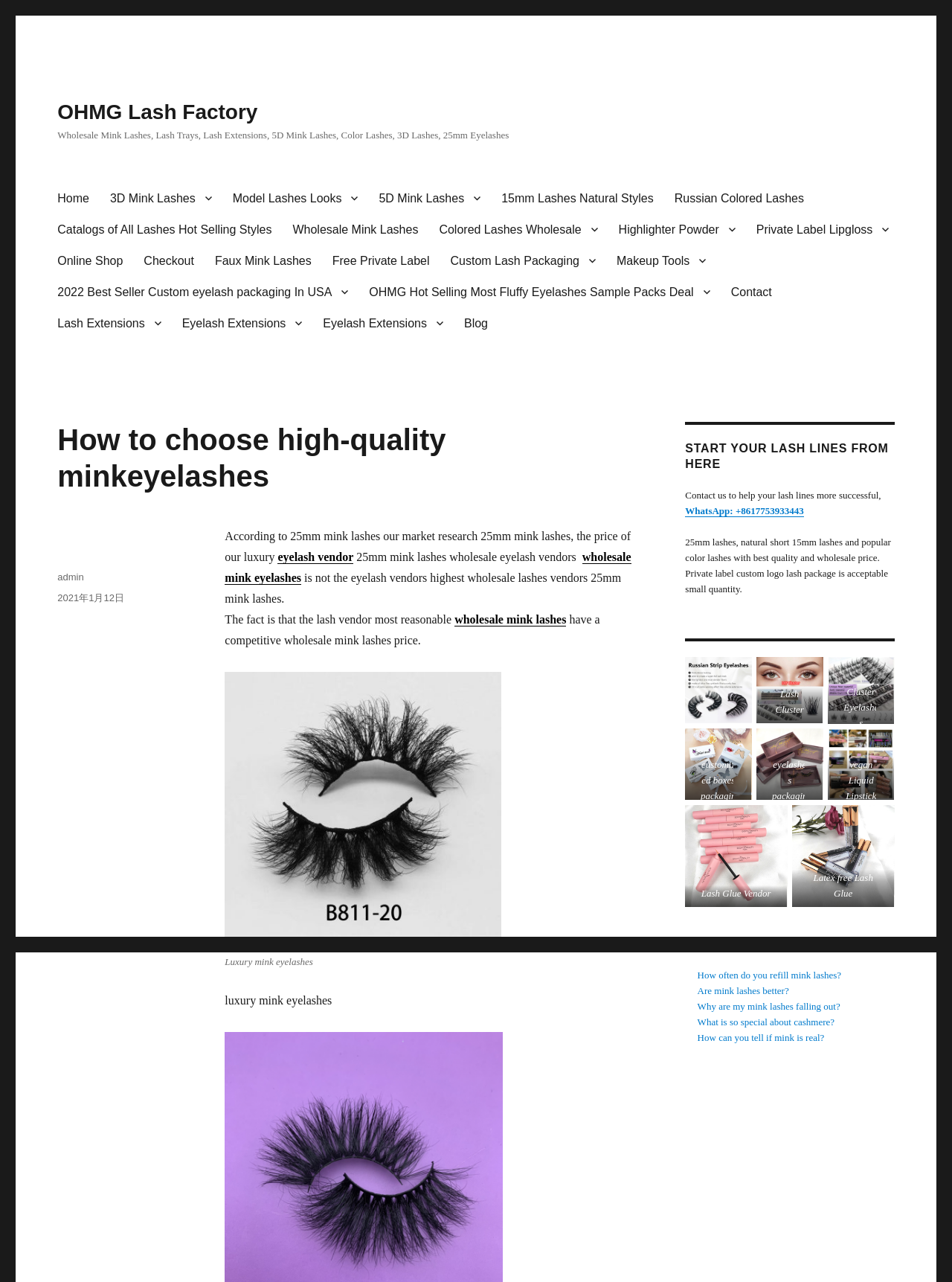Can you give a comprehensive explanation to the question given the content of the image?
What is the topic of the article in the main content section?

The main content section of the webpage features an article titled 'How to choose high-quality mink eyelashes', which suggests that the webpage is providing guidance on selecting high-quality mink eyelashes.